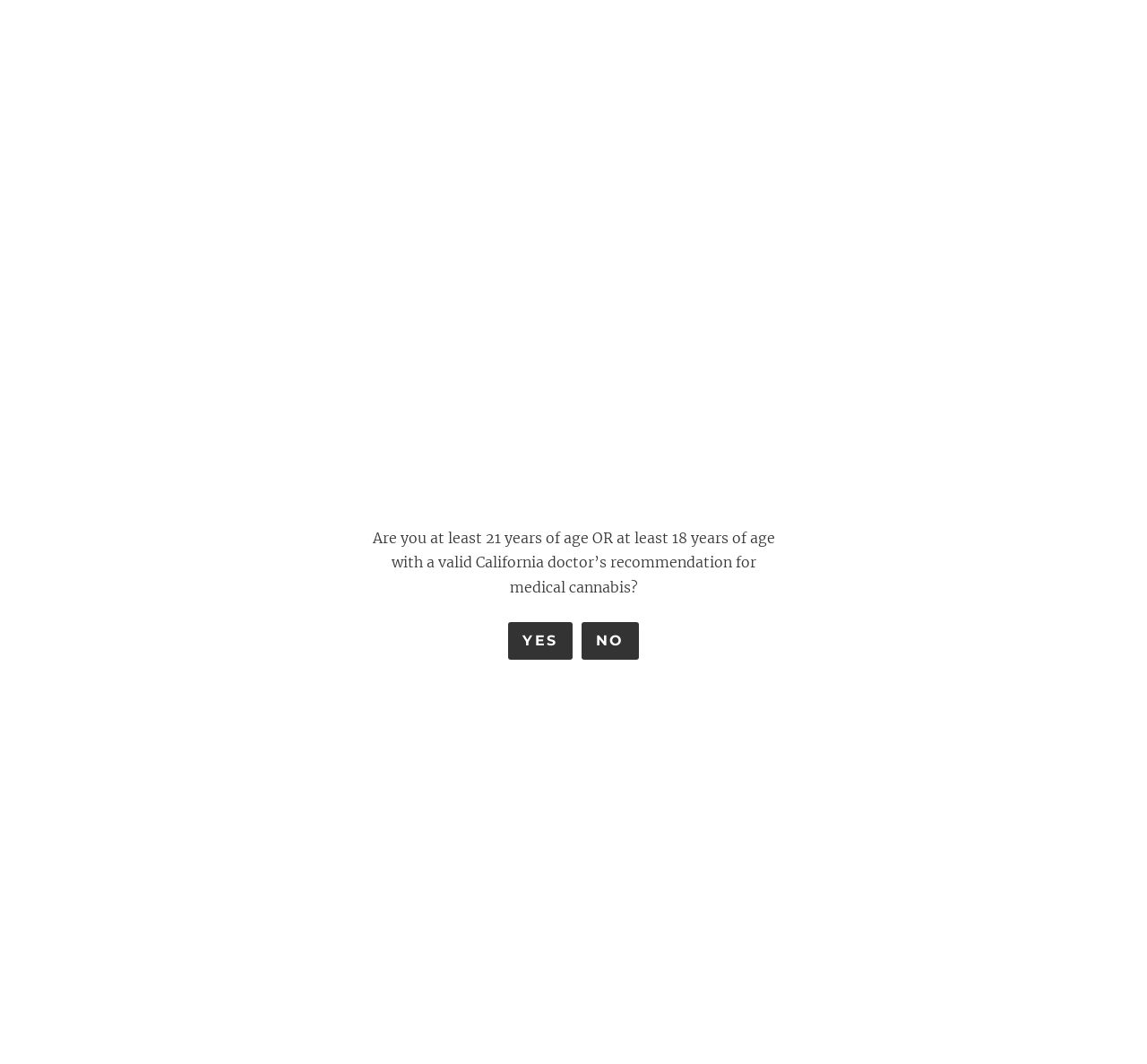Find the bounding box coordinates for the area that must be clicked to perform this action: "Visit the 'Acne Home Remedy' page".

None